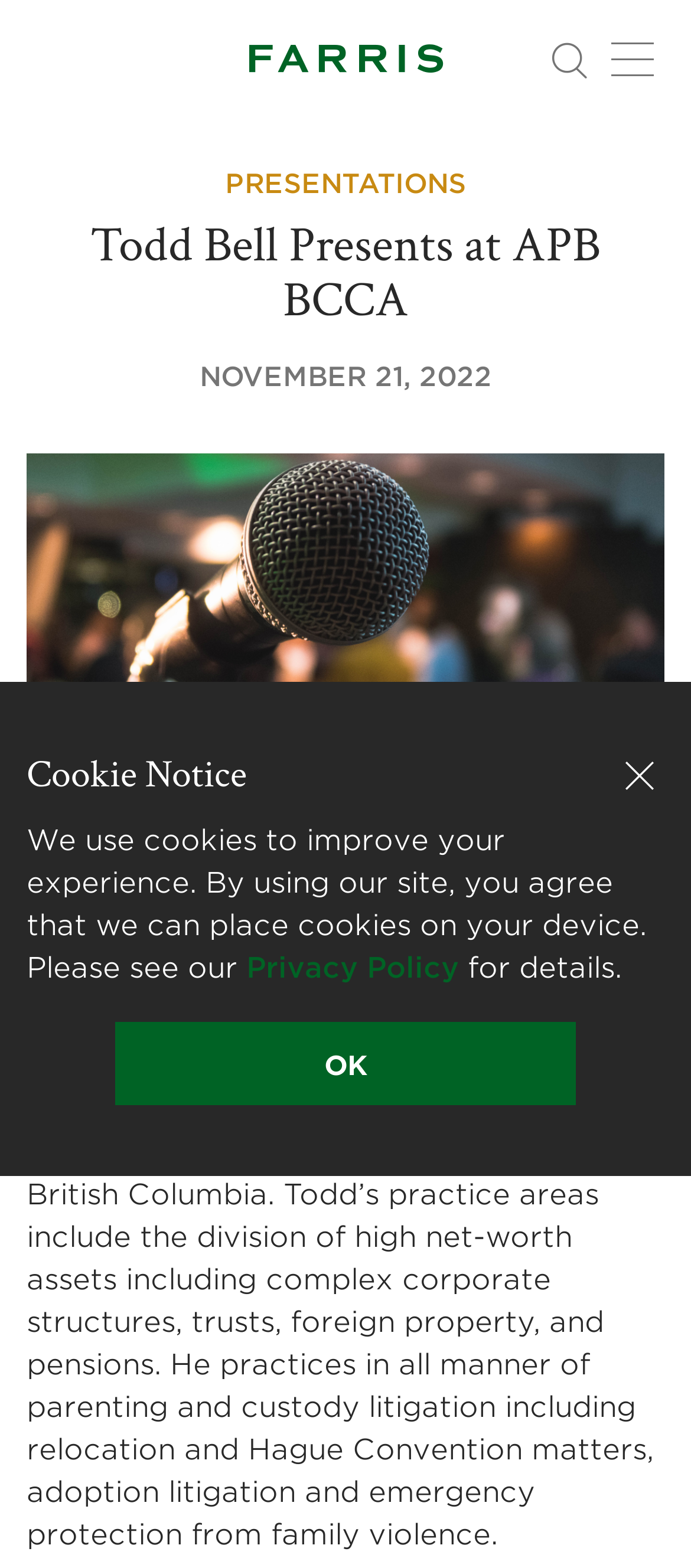Find the bounding box coordinates for the HTML element described as: "aria-label="Toggle navigation"". The coordinates should consist of four float values between 0 and 1, i.e., [left, top, right, bottom].

[0.869, 0.026, 0.962, 0.05]